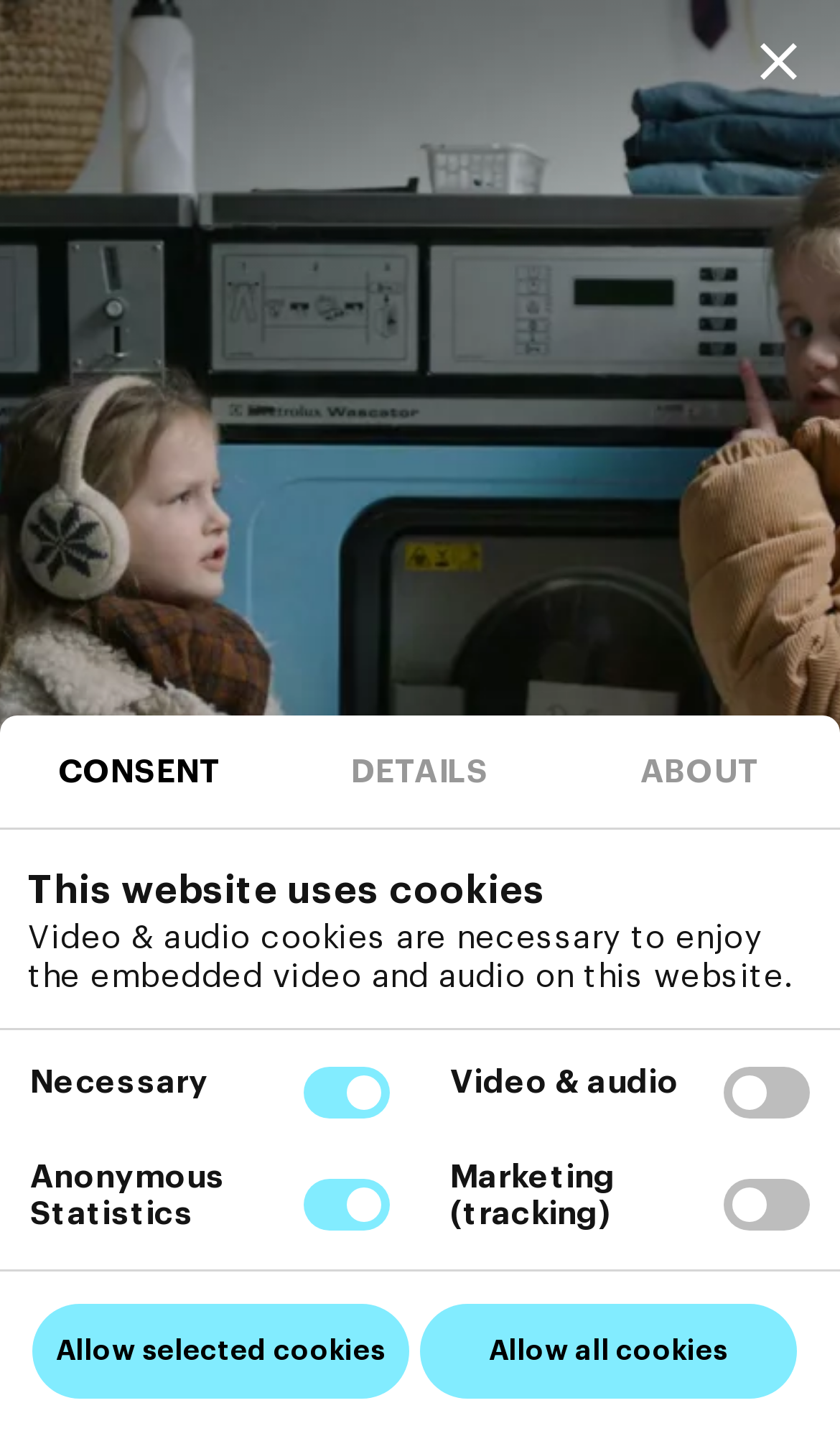Determine the bounding box coordinates of the area to click in order to meet this instruction: "Click the 'Allow selected cookies' button".

[0.038, 0.911, 0.487, 0.977]